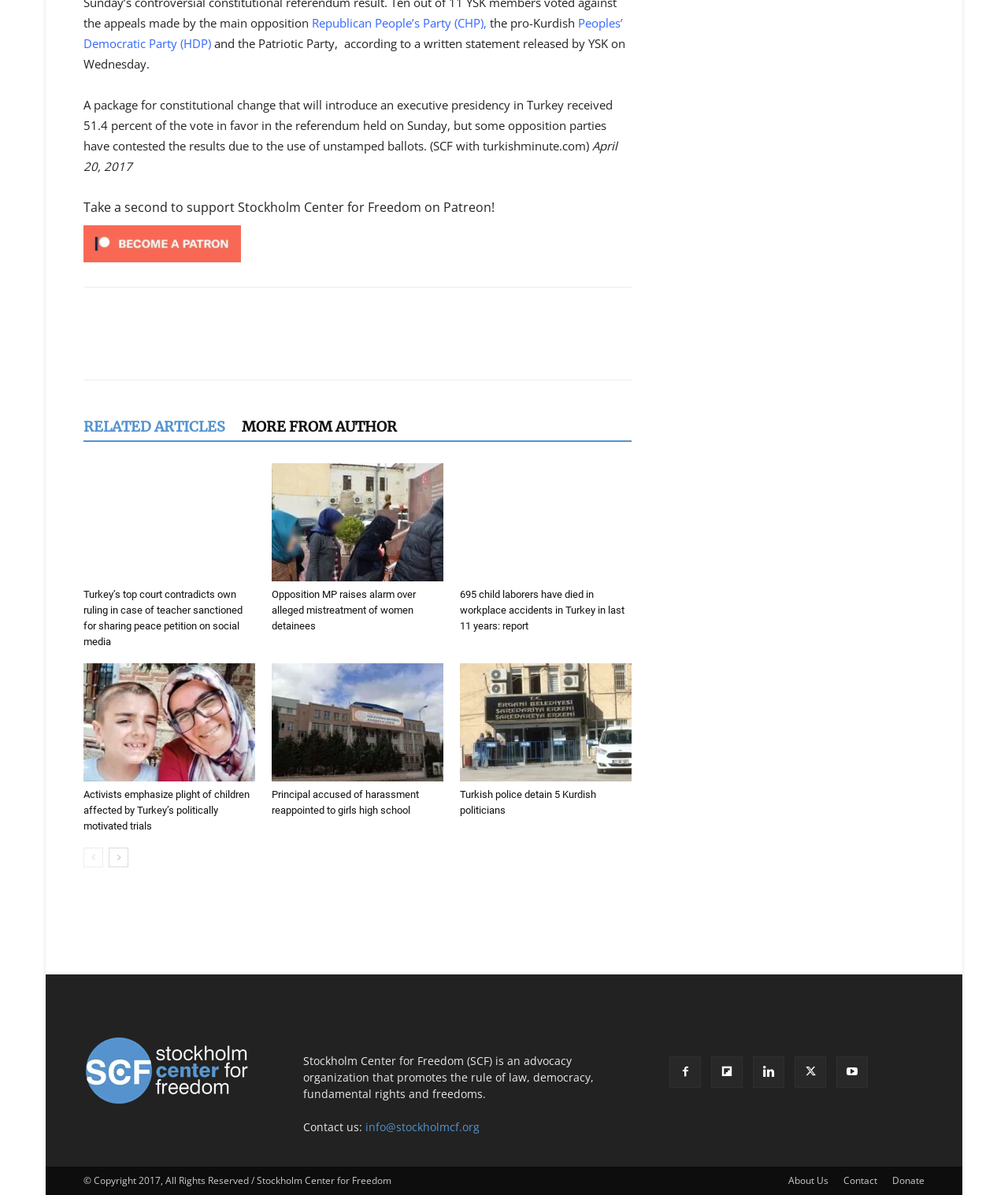Please identify the bounding box coordinates of the element's region that needs to be clicked to fulfill the following instruction: "Share". The bounding box coordinates should consist of four float numbers between 0 and 1, i.e., [left, top, right, bottom].

[0.122, 0.286, 0.147, 0.296]